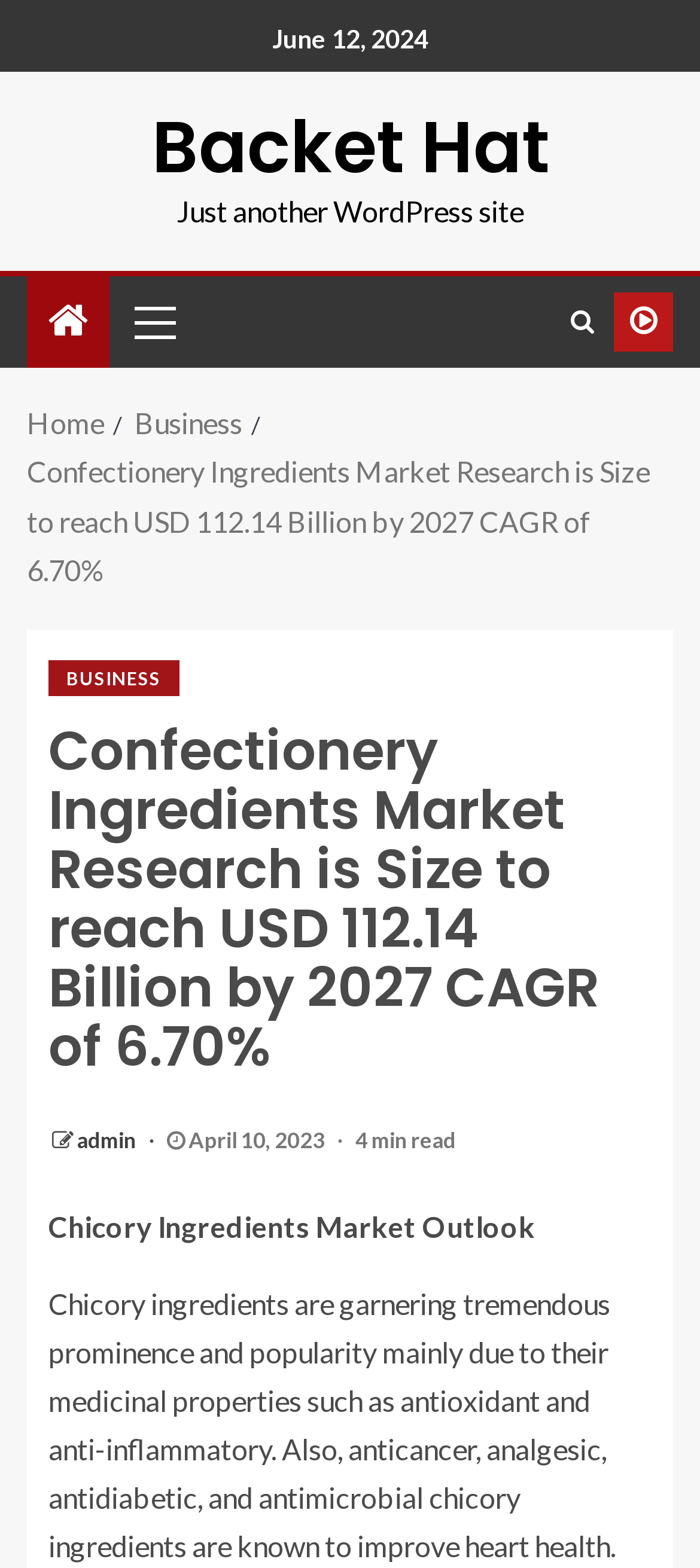Determine the bounding box coordinates of the UI element that matches the following description: "admin". The coordinates should be four float numbers between 0 and 1 in the format [left, top, right, bottom].

[0.11, 0.718, 0.2, 0.736]